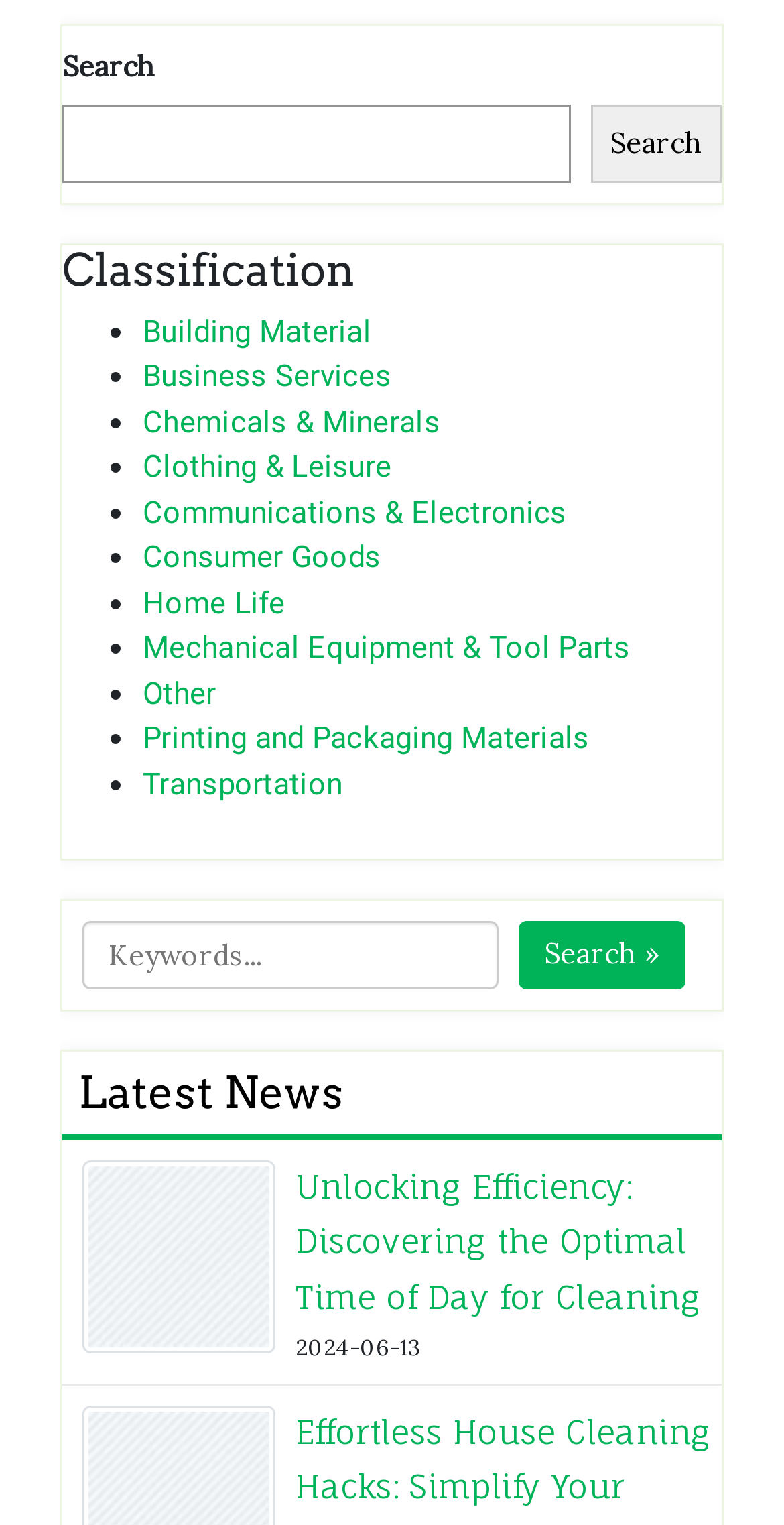Respond to the question below with a single word or phrase:
How many news articles are displayed?

2